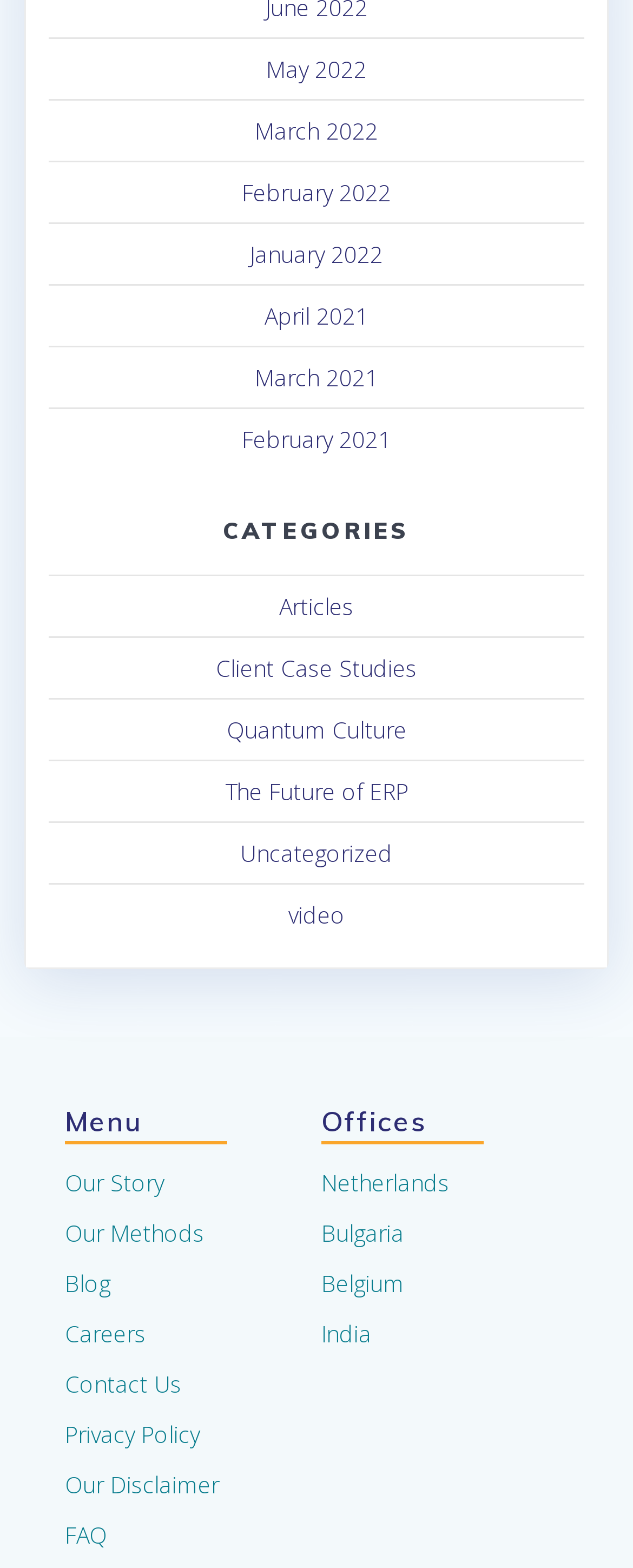Determine the bounding box coordinates for the region that must be clicked to execute the following instruction: "Visit the Netherlands office".

[0.508, 0.743, 0.785, 0.765]